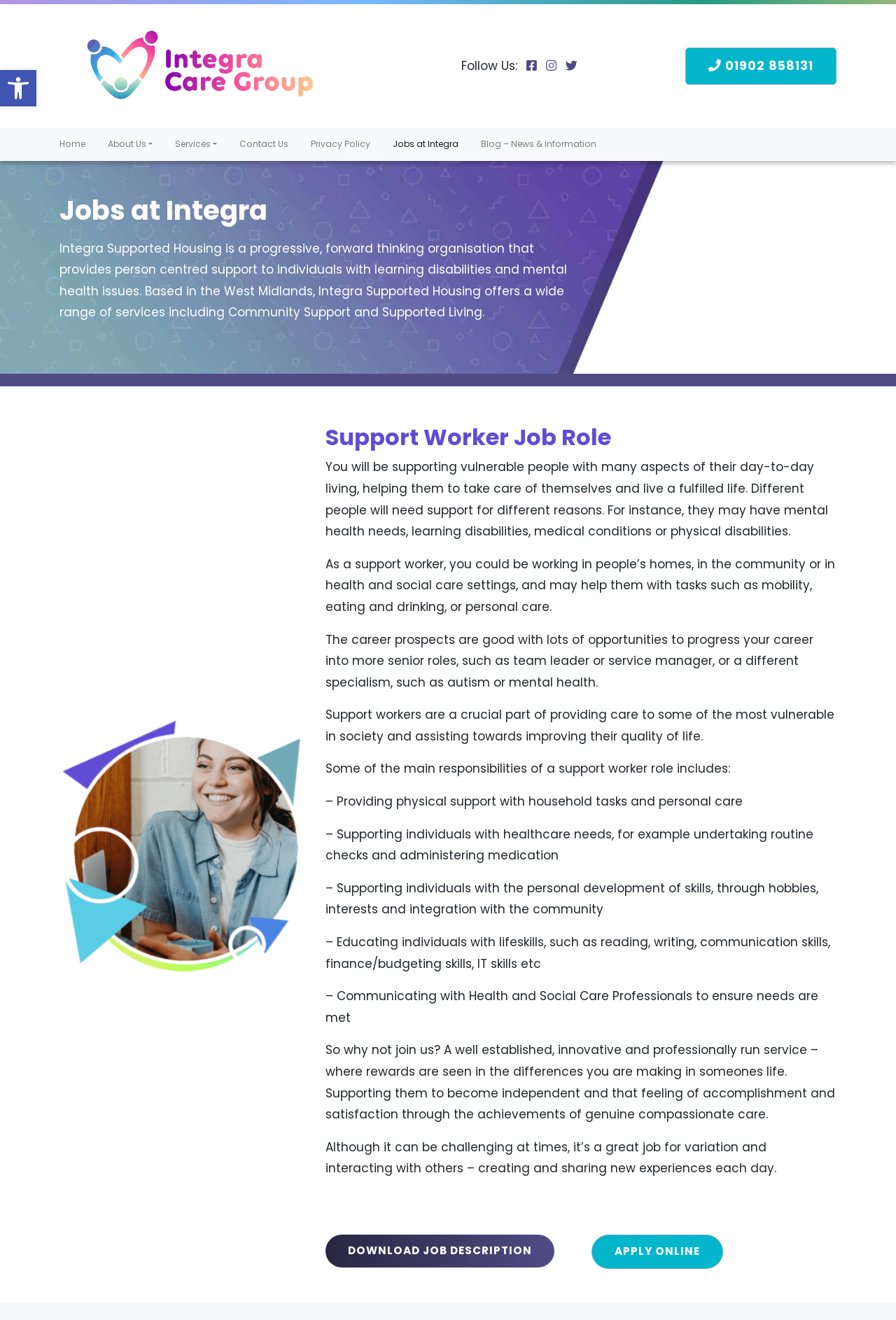Please identify the bounding box coordinates of the clickable area that will fulfill the following instruction: "Open accessibility tools". The coordinates should be in the format of four float numbers between 0 and 1, i.e., [left, top, right, bottom].

[0.0, 0.053, 0.041, 0.081]